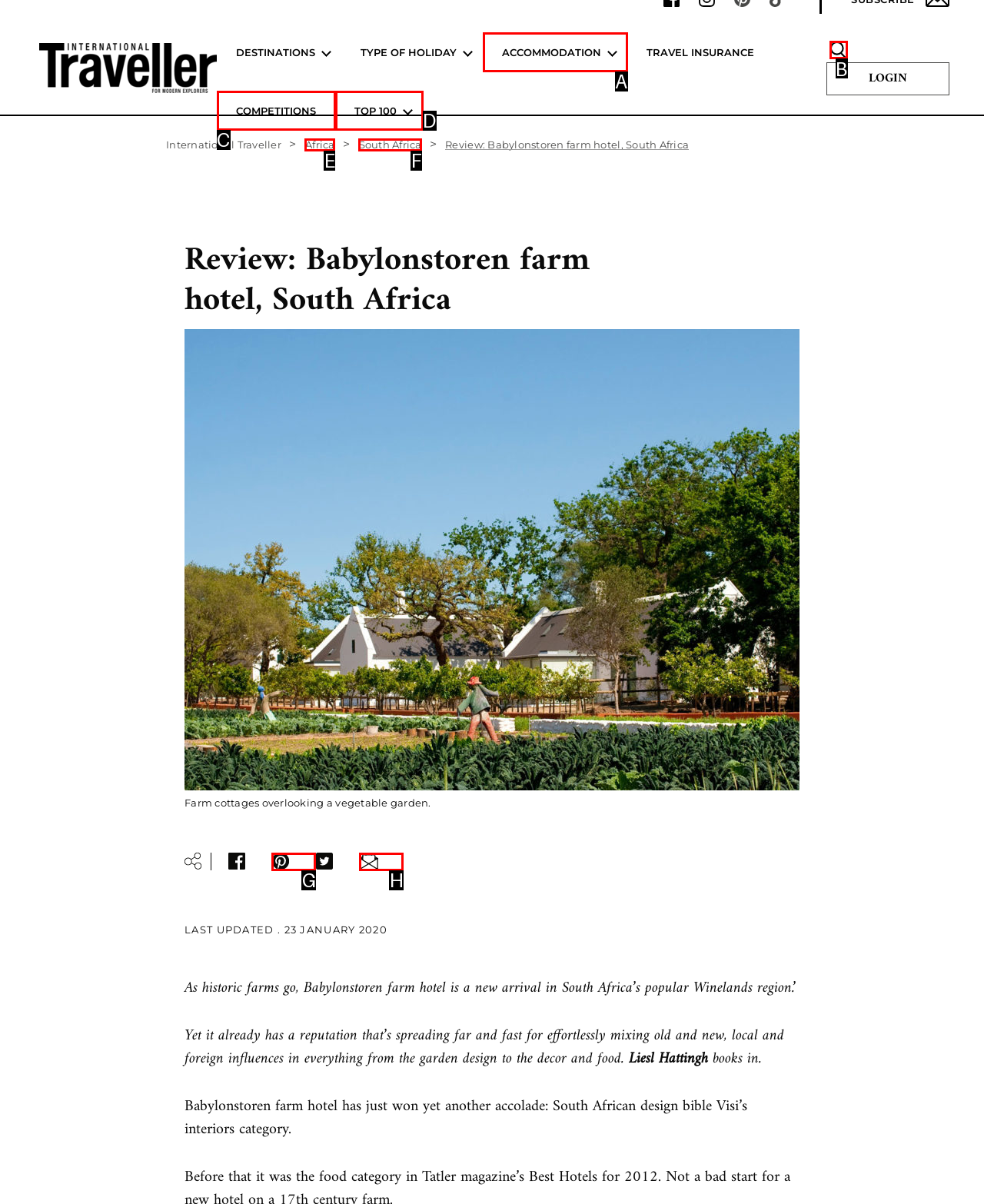Tell me which letter corresponds to the UI element that will allow you to Search for something. Answer with the letter directly.

B